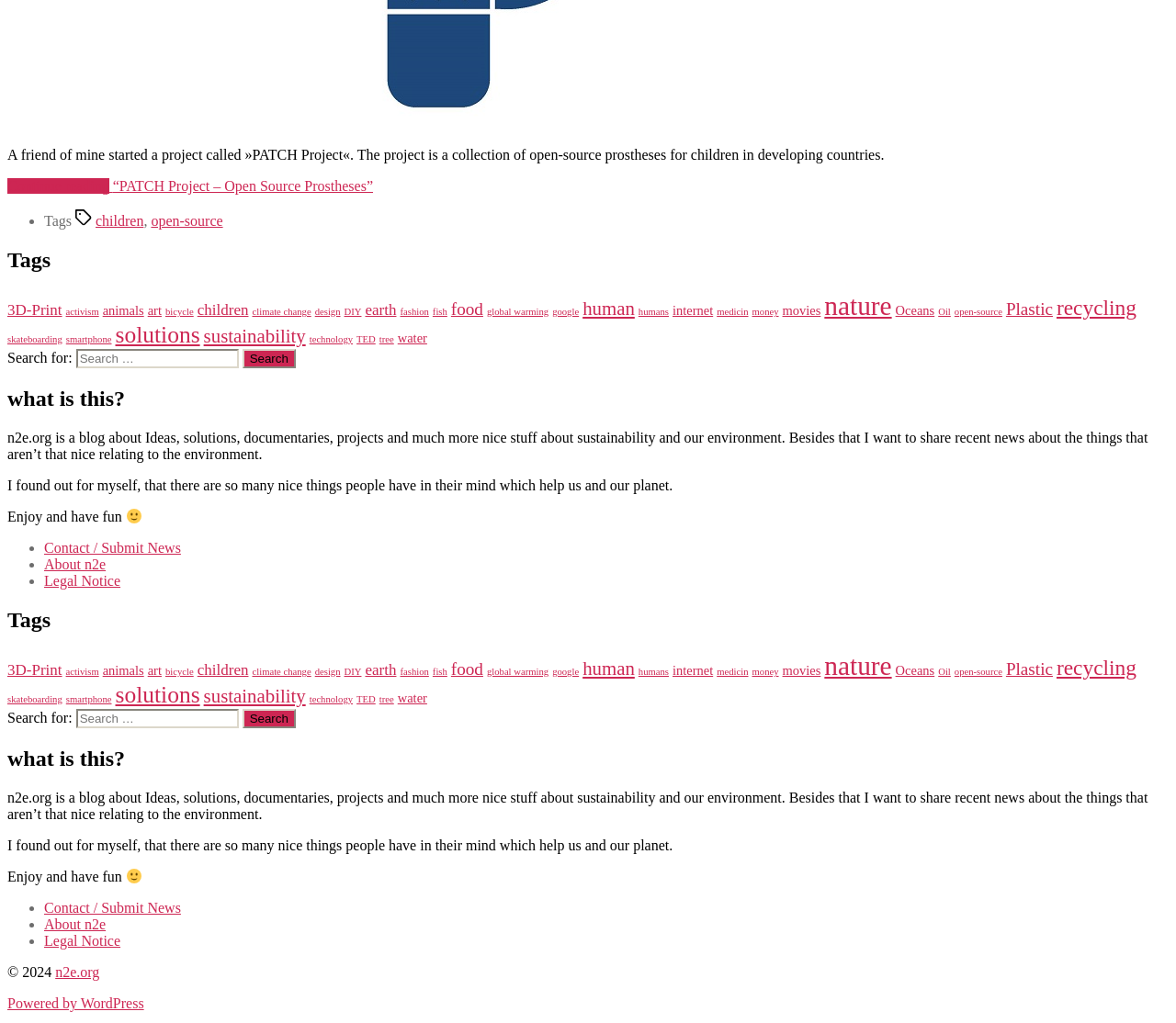How many items are tagged with 'food'?
Craft a detailed and extensive response to the question.

I can see that the webpage has a list of tags, and one of the tags is 'food' with 4 items associated with it.